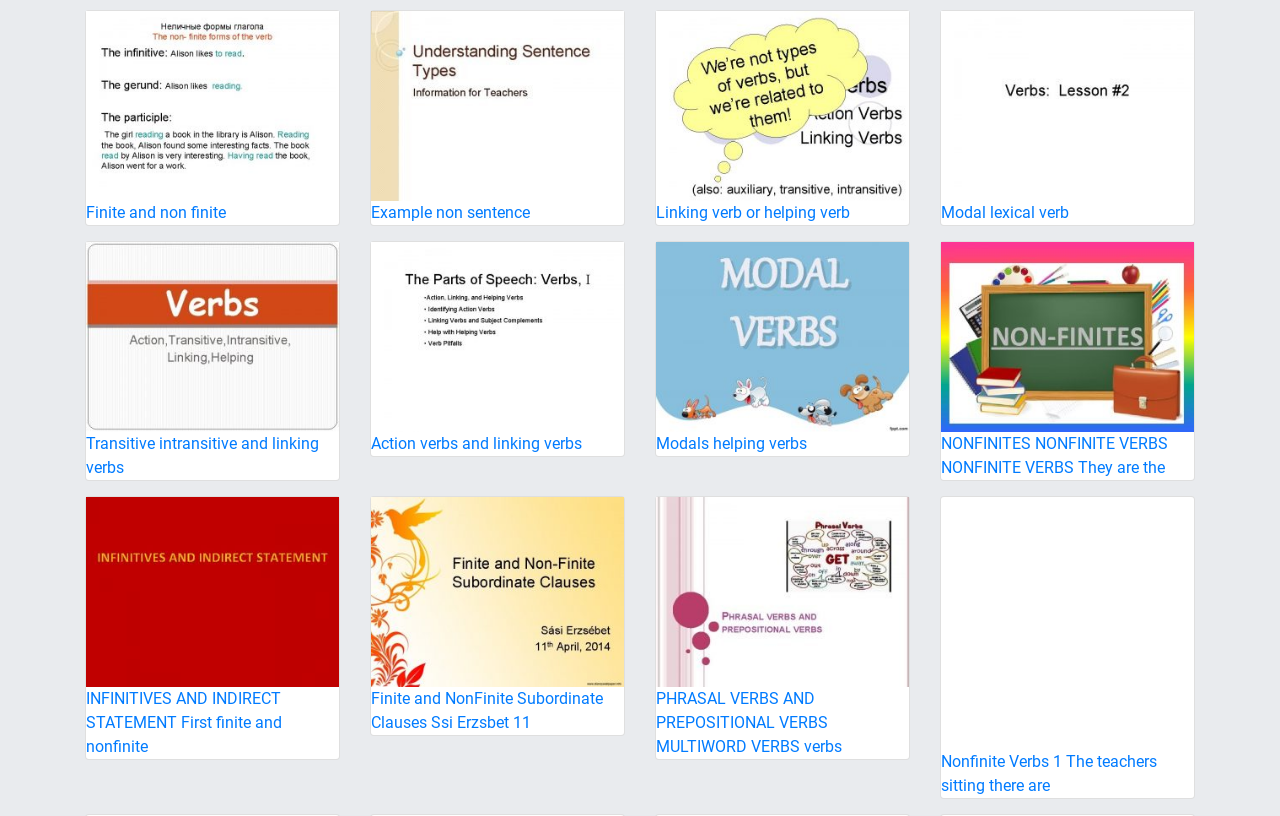What is the theme of the links on the webpage?
Kindly offer a comprehensive and detailed response to the question.

The links on the webpage all have text descriptions related to verbs and grammar, such as 'Linking verb or helping verb', 'Modal lexical verb', and 'Transitive intransitive and linking verbs', which suggests that the theme of the links is focused on verbs and grammar.